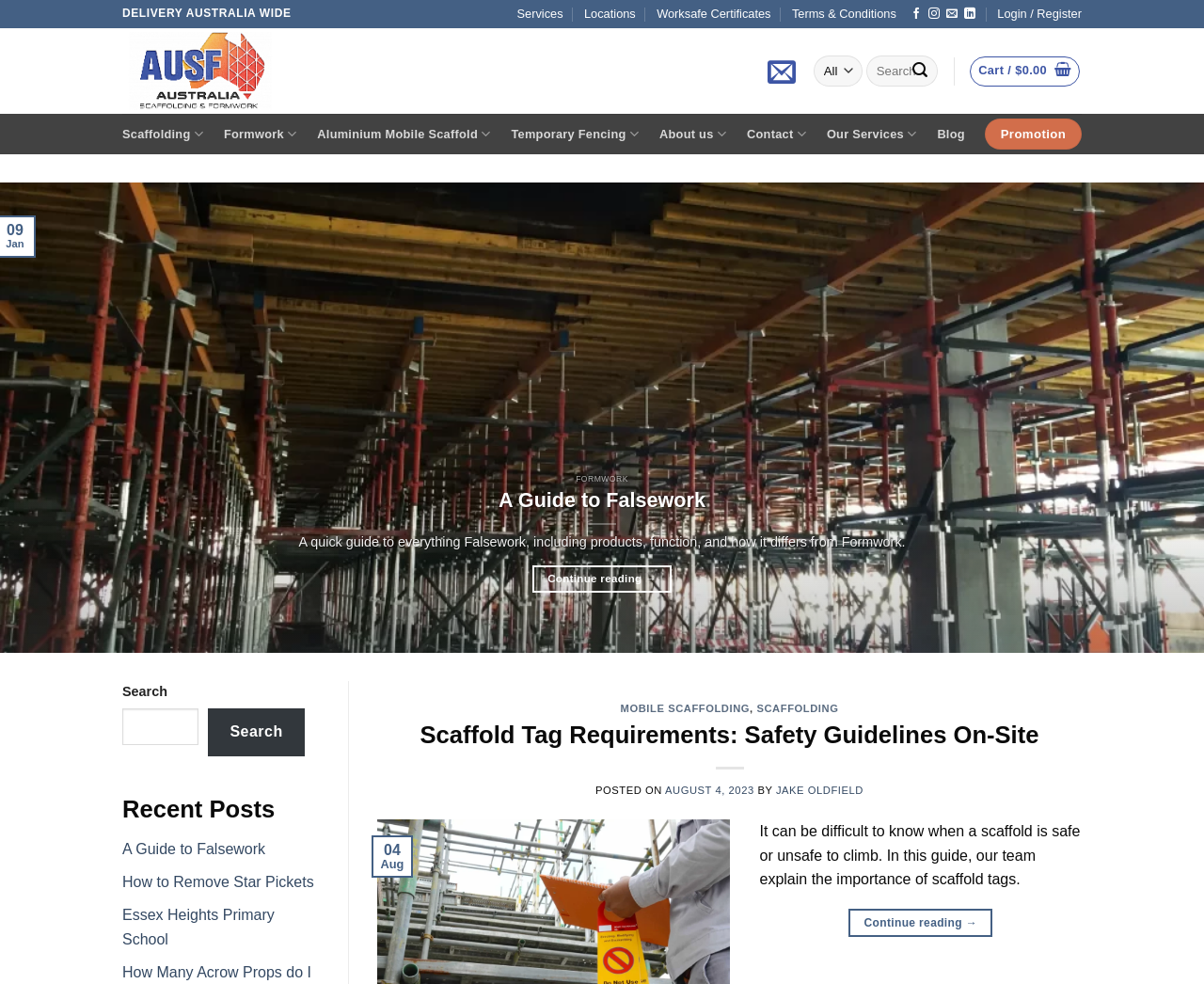Based on the provided description, "How to Remove Star Pickets", find the bounding box of the corresponding UI element in the screenshot.

[0.102, 0.888, 0.261, 0.904]